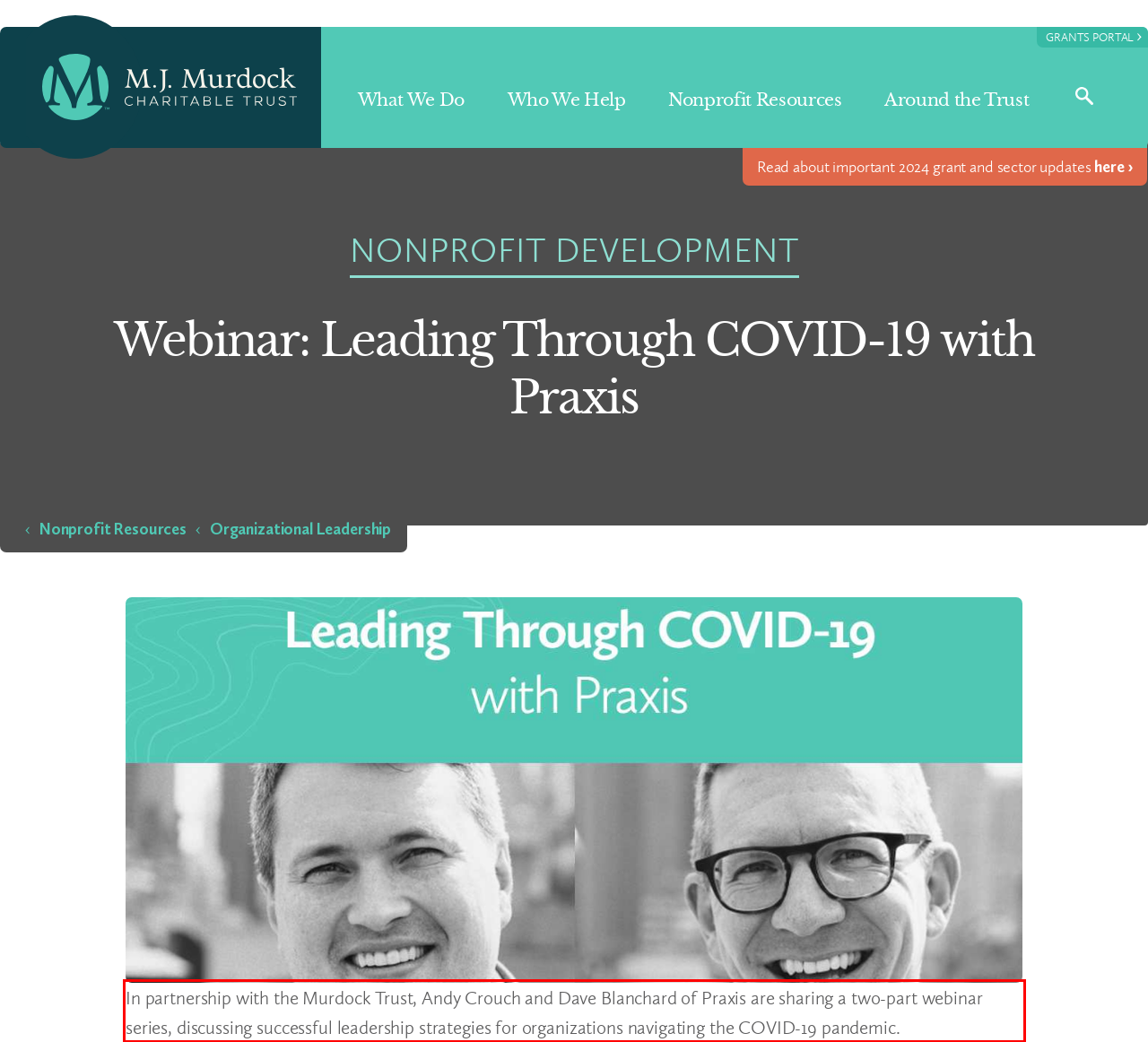Analyze the screenshot of a webpage where a red rectangle is bounding a UI element. Extract and generate the text content within this red bounding box.

In partnership with the Murdock Trust, Andy Crouch and Dave Blanchard of Praxis are sharing a two-part webinar series, discussing successful leadership strategies for organizations navigating the COVID-19 pandemic.